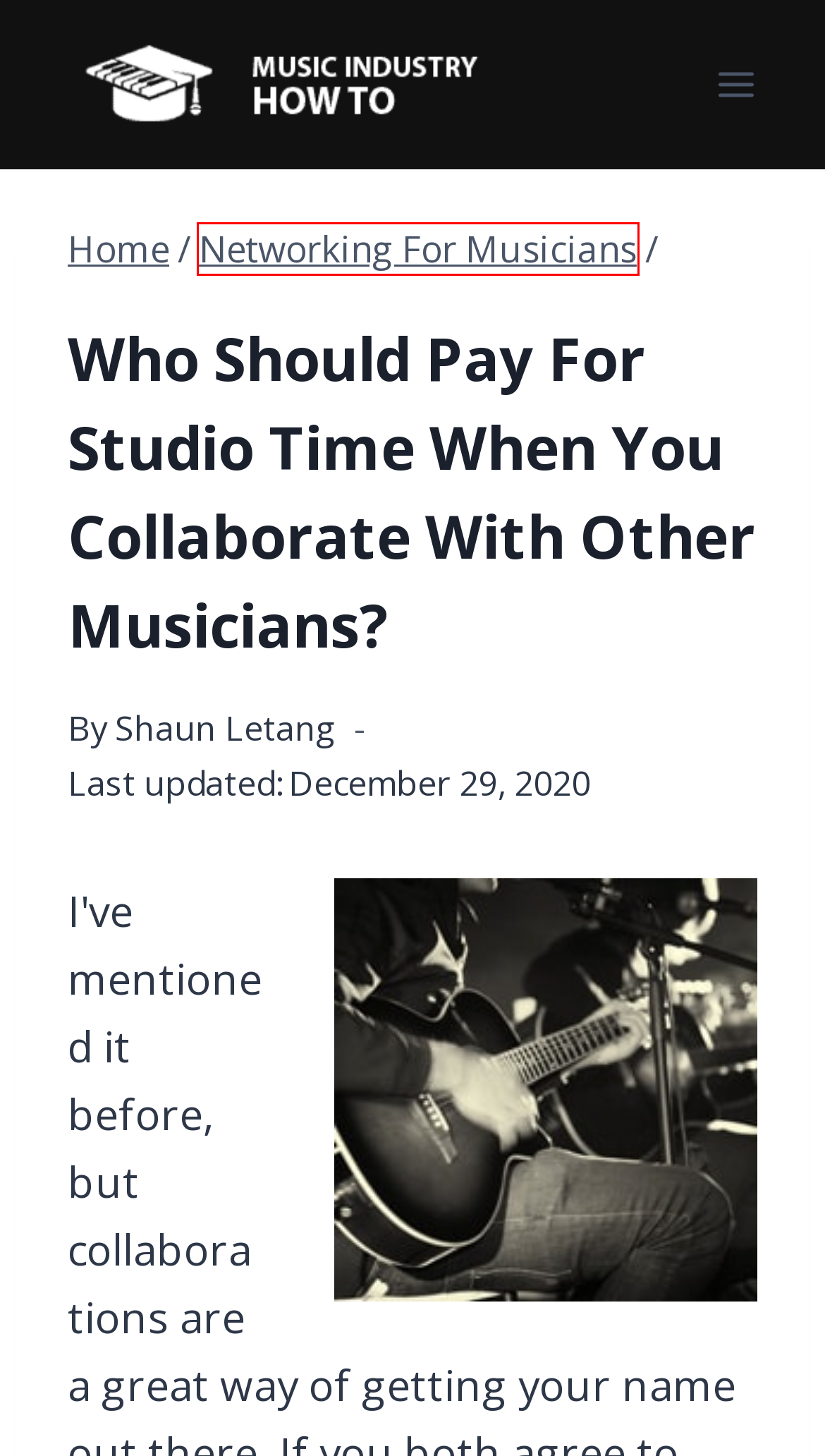Consider the screenshot of a webpage with a red bounding box around an element. Select the webpage description that best corresponds to the new page after clicking the element inside the red bounding box. Here are the candidates:
A. Shaun Letang, Author at Music Industry How To
B. Music Industry How To - Advice For Musicians & Music Industry Professionals
C. Networking For Musicians Archives - Music Industry How To
D. How To Make A Music Website 2024 - Create A Professional Site Step By Step - Music Industry How To
E. Contact Us - Music Industry How To
F. Testimonials (What Others Say About Us) - Music Industry How To
G. Rap Name Generator - Music Industry How To
H. 3 Best Online Guitar Lessons 2024 - No Fluff - Music Industry How To

C